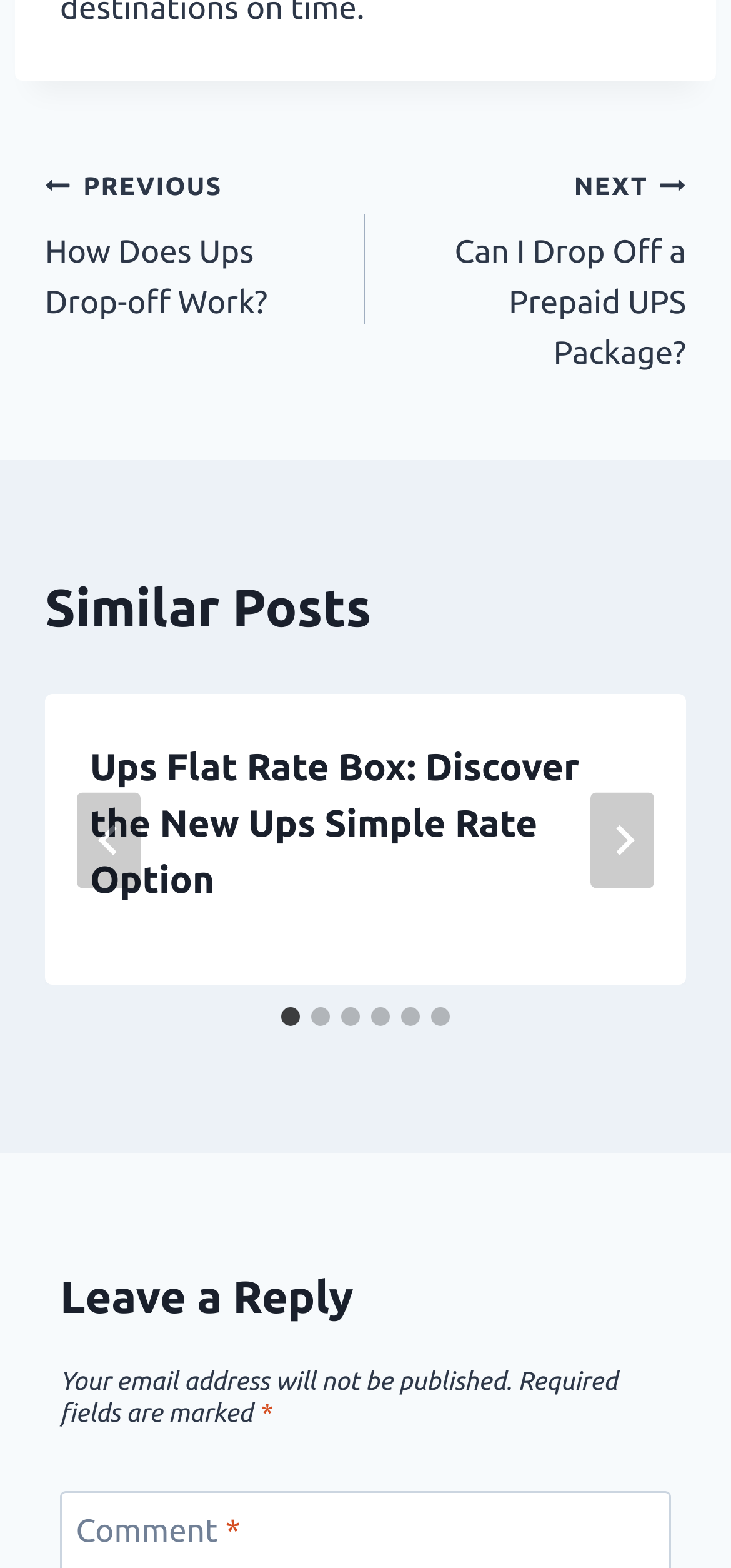How many slides are there in the similar posts section?
Using the visual information from the image, give a one-word or short-phrase answer.

6